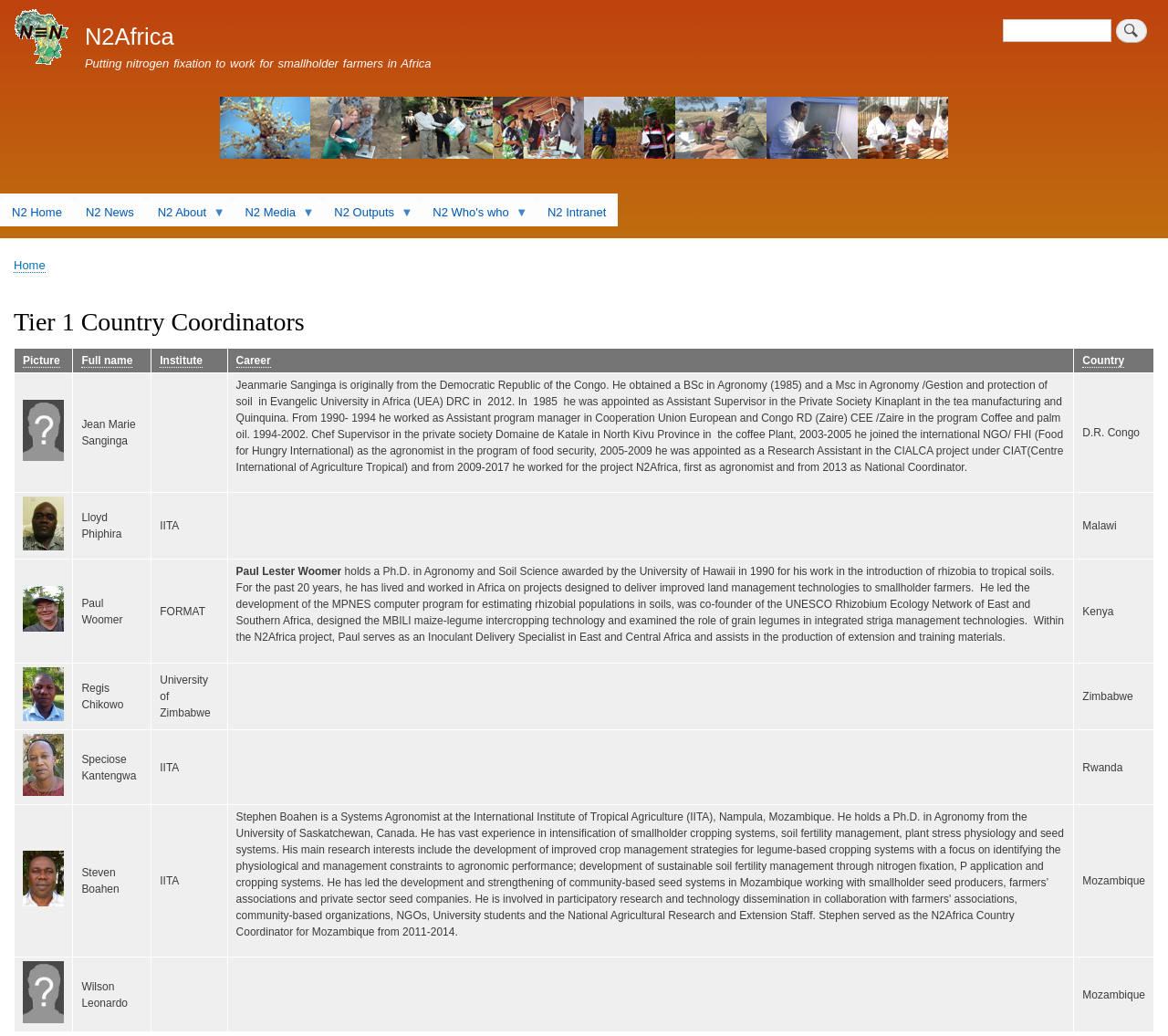Highlight the bounding box coordinates of the element you need to click to perform the following instruction: "Go to Home page."

[0.012, 0.009, 0.059, 0.068]